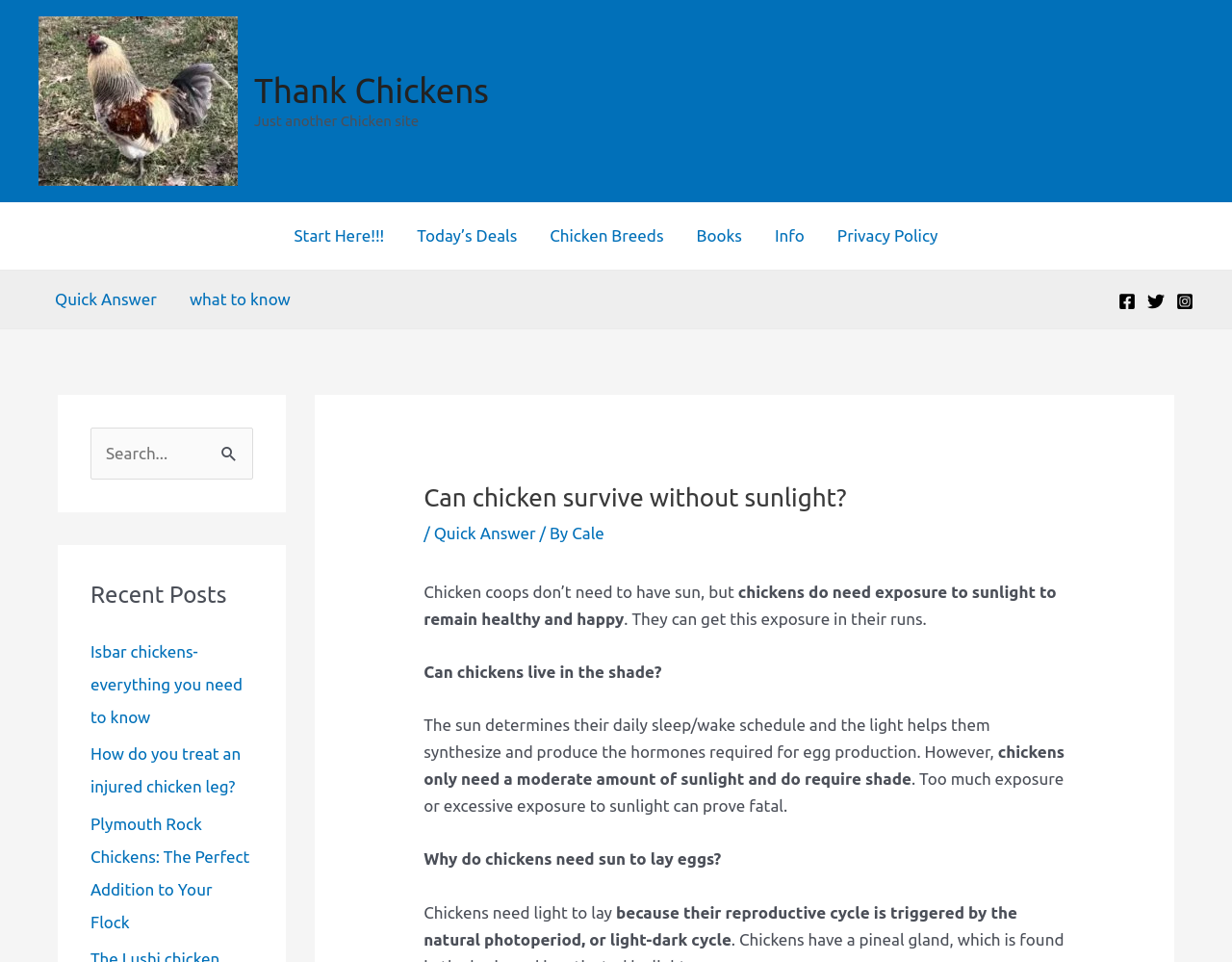Identify the bounding box coordinates of the area that should be clicked in order to complete the given instruction: "Visit Facebook page". The bounding box coordinates should be four float numbers between 0 and 1, i.e., [left, top, right, bottom].

[0.908, 0.304, 0.922, 0.322]